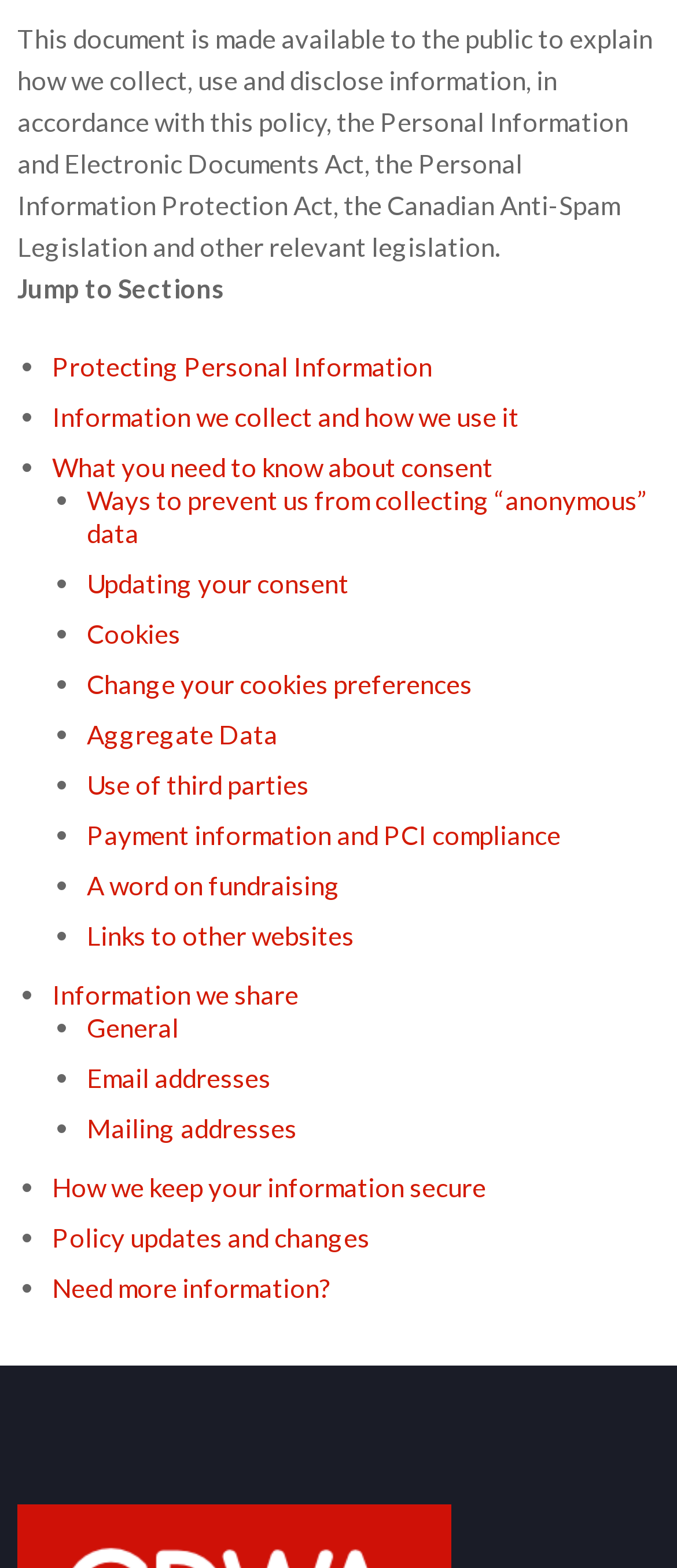Identify the bounding box coordinates necessary to click and complete the given instruction: "Learn about information we collect and how we use it".

[0.077, 0.256, 0.767, 0.276]